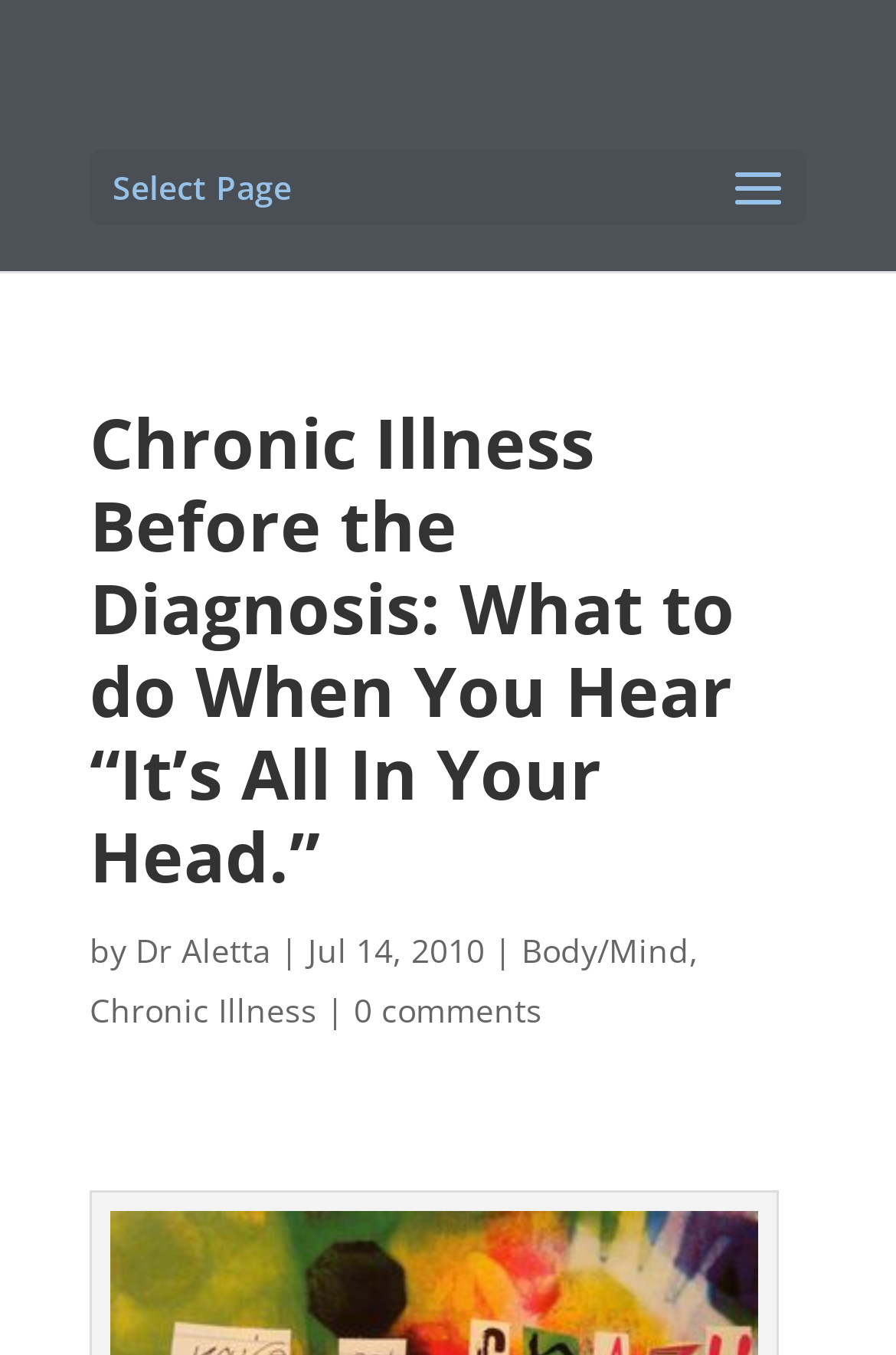Find the headline of the webpage and generate its text content.

Chronic Illness Before the Diagnosis: What to do When You Hear “It’s All In Your Head.”